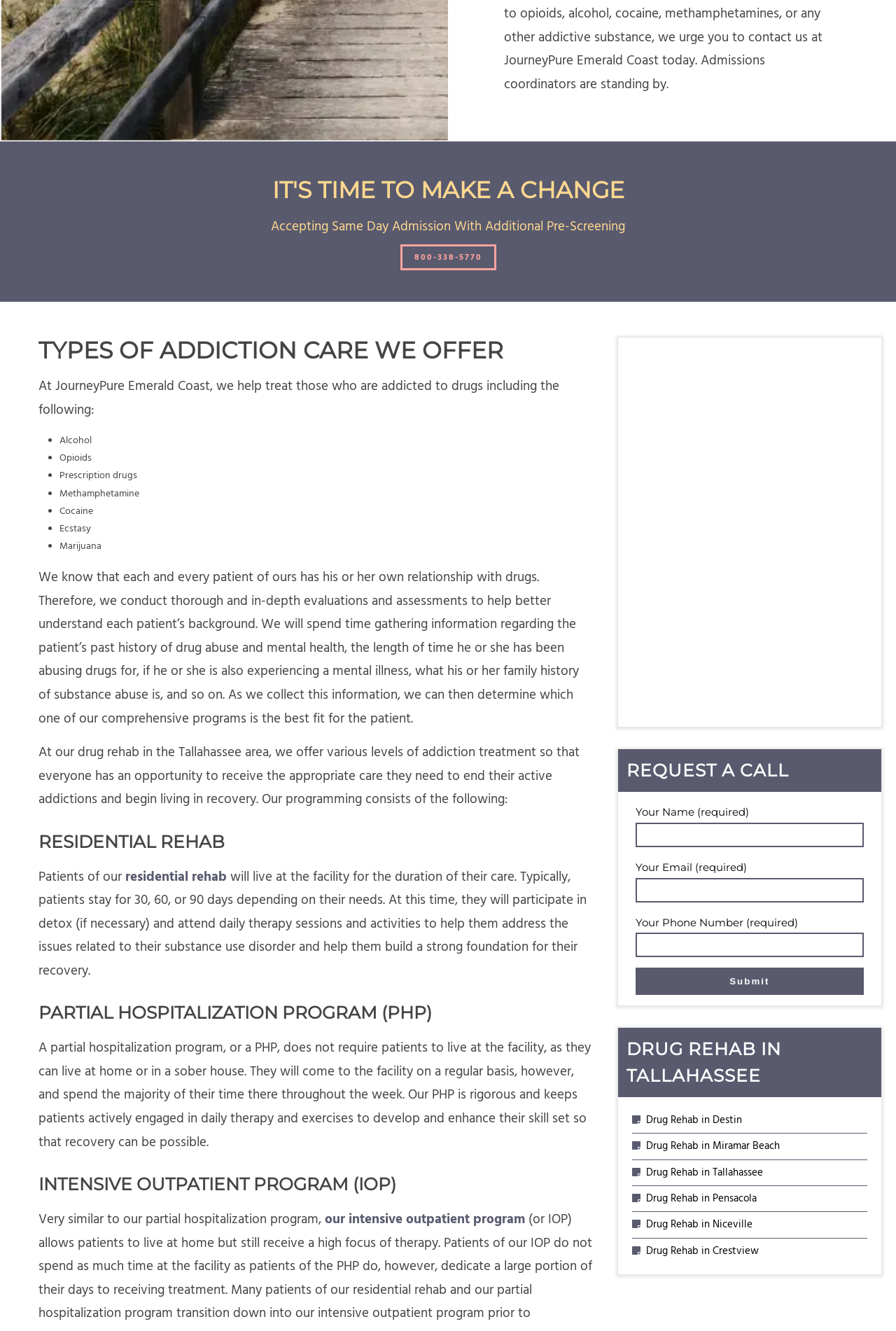Please find the bounding box coordinates of the element's region to be clicked to carry out this instruction: "Call the phone number".

[0.446, 0.182, 0.554, 0.202]